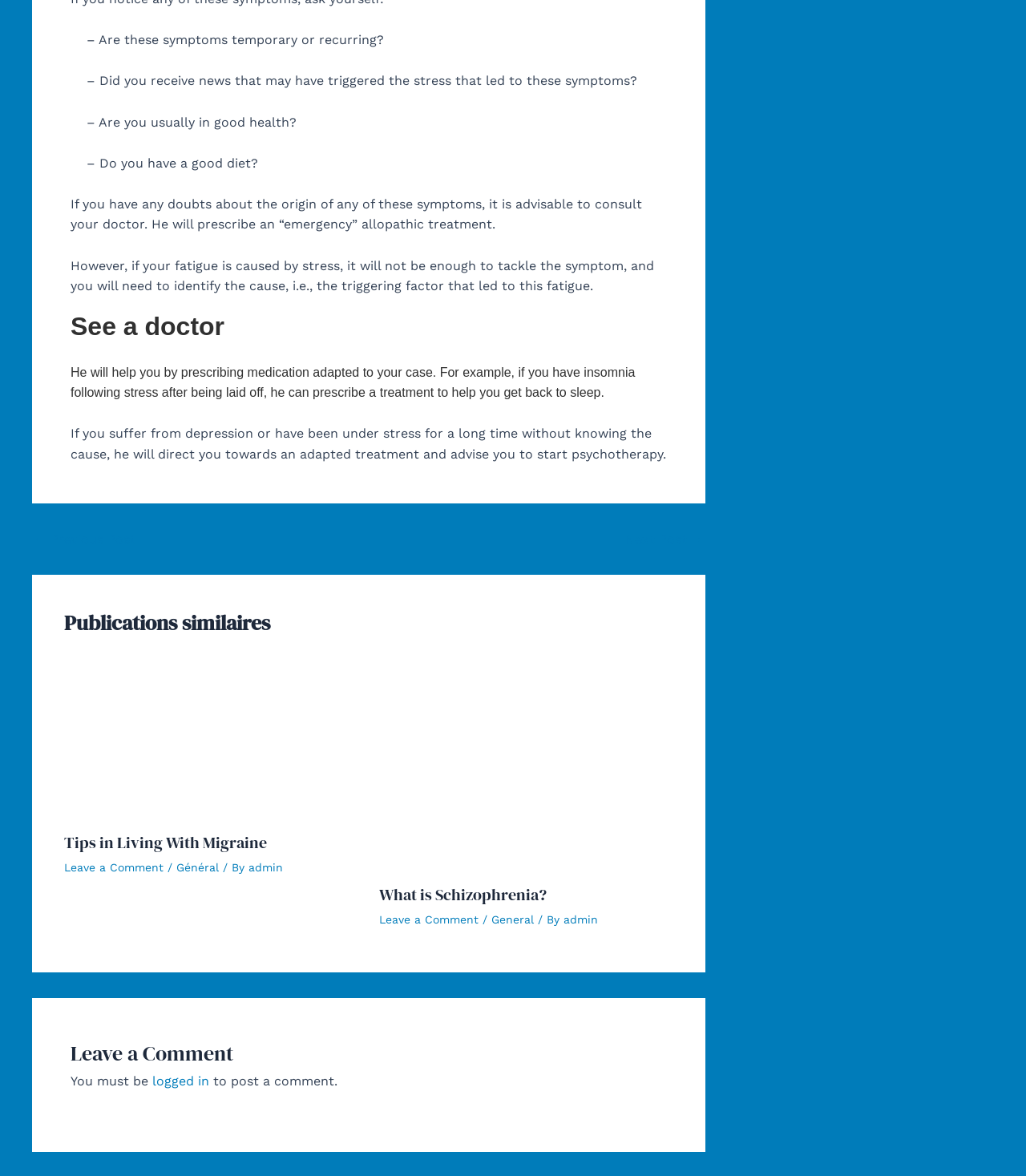Use a single word or phrase to answer the following:
How many similar publications are listed on the webpage?

Two